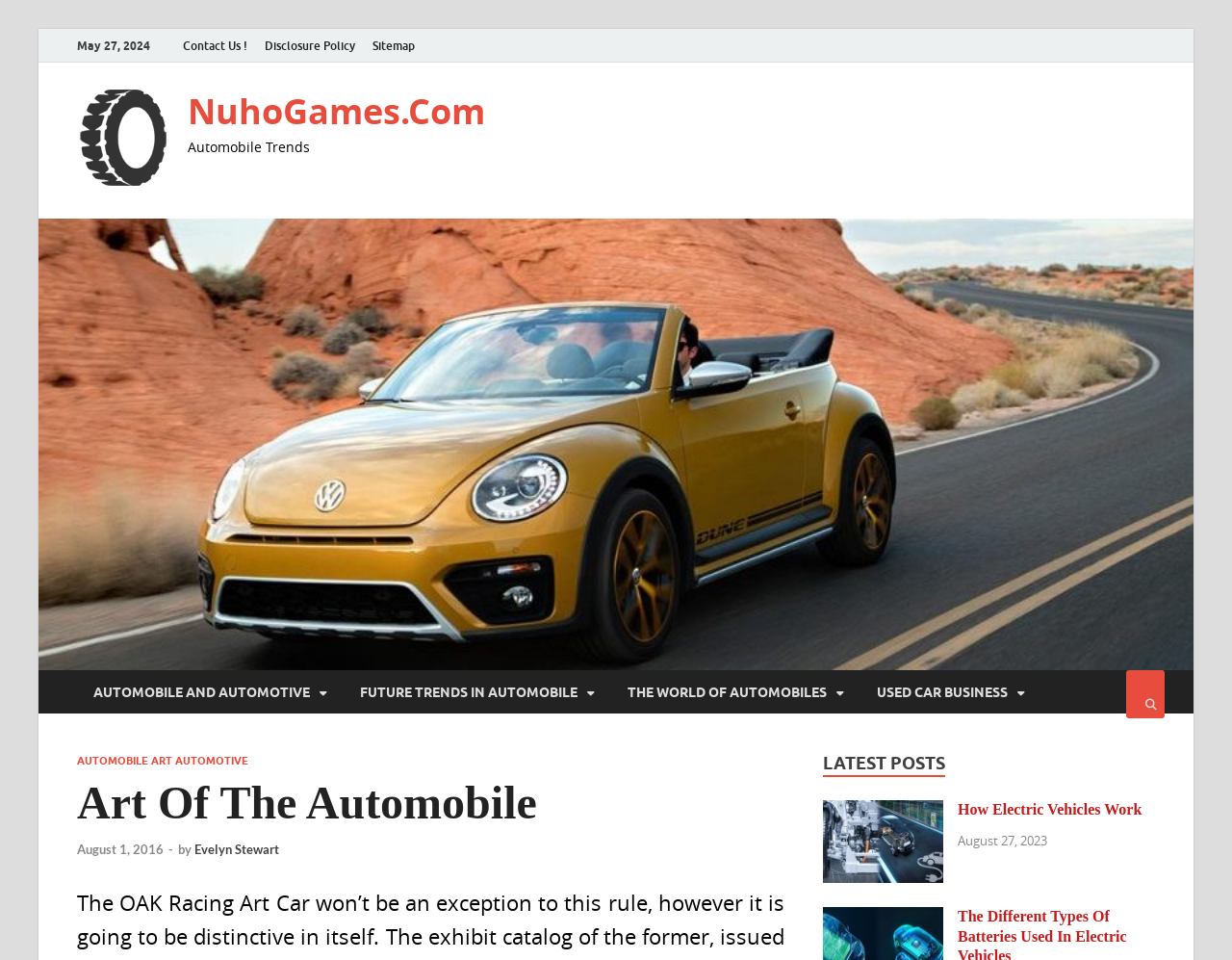Identify the bounding box coordinates for the UI element that matches this description: "August 1, 2016July 31, 2016".

[0.062, 0.877, 0.133, 0.893]